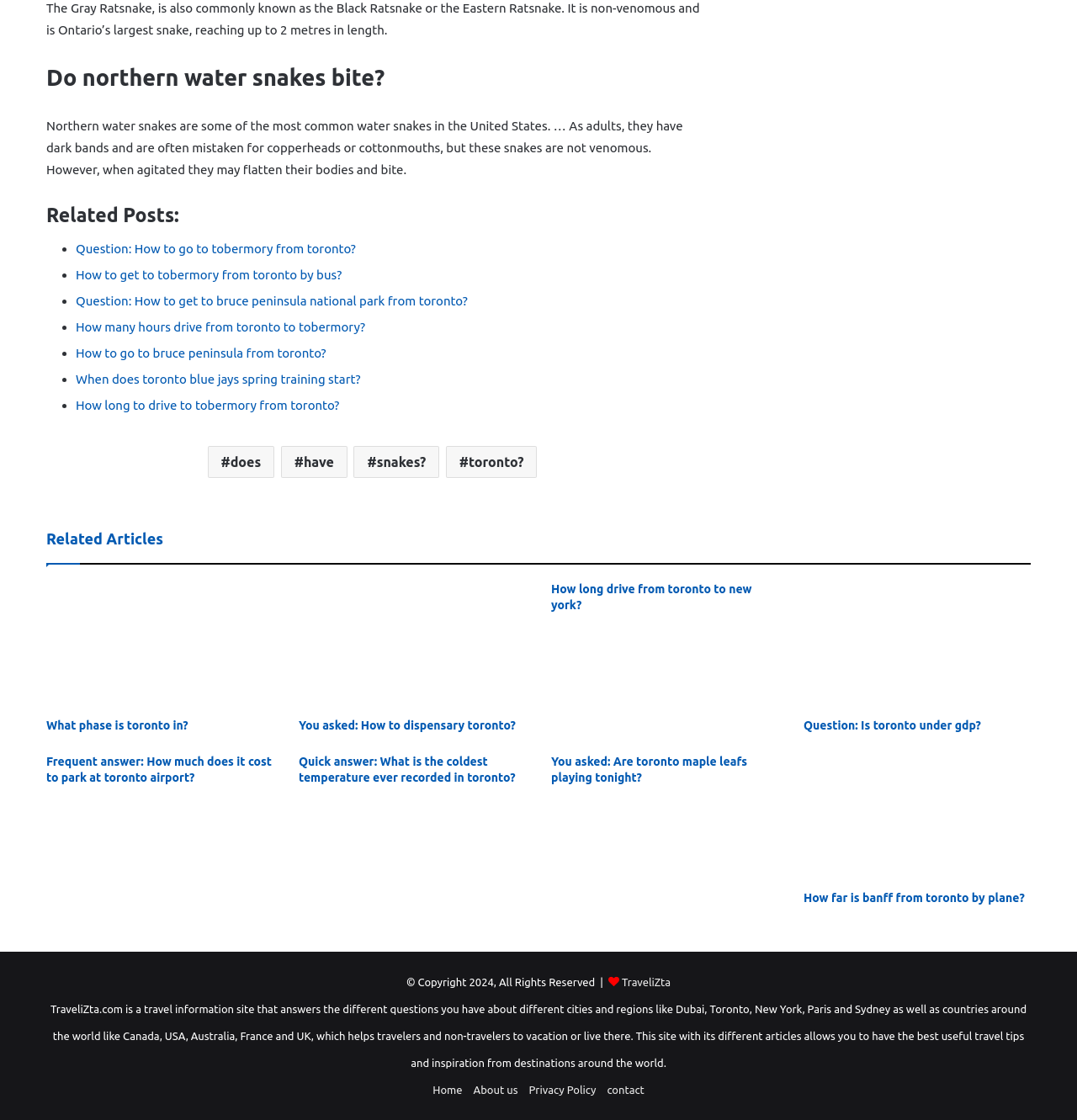Answer the following in one word or a short phrase: 
What is the topic of the 'Related Posts' section?

Travel-related questions